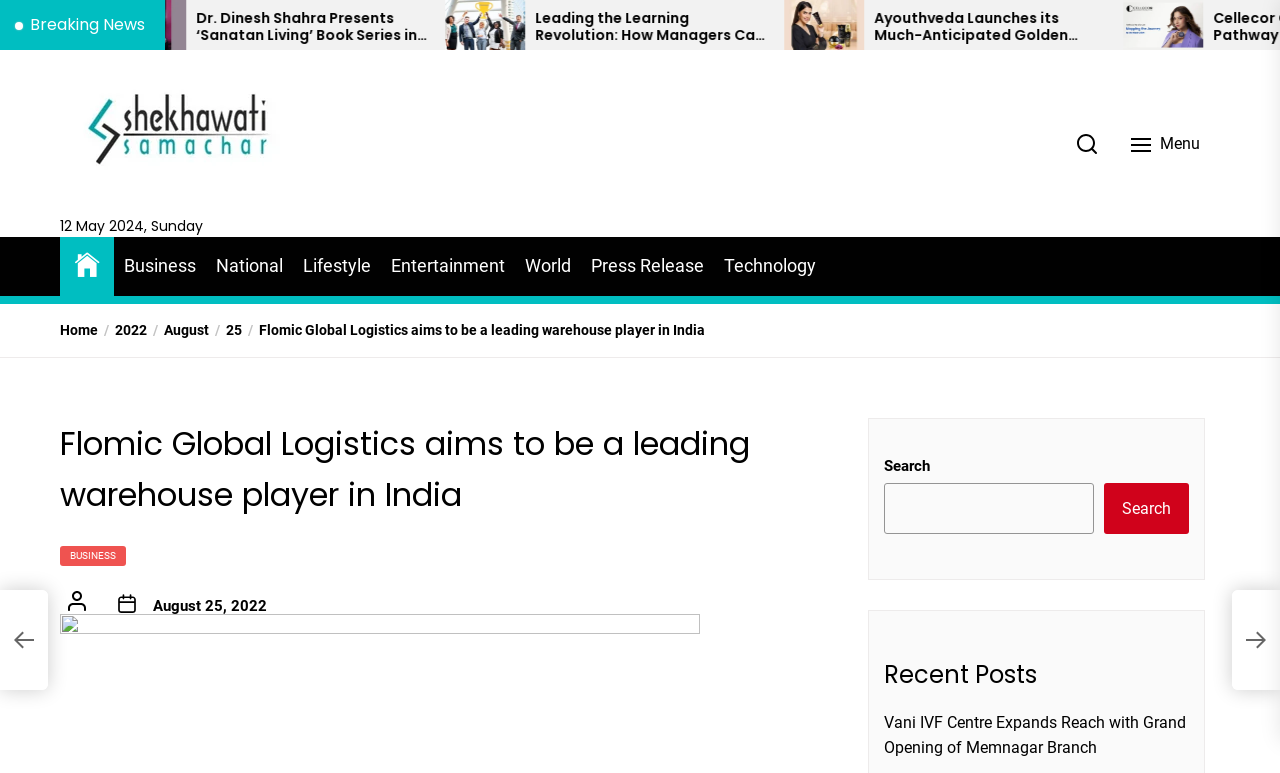Please identify the coordinates of the bounding box that should be clicked to fulfill this instruction: "View Recent Posts".

[0.691, 0.849, 0.929, 0.899]